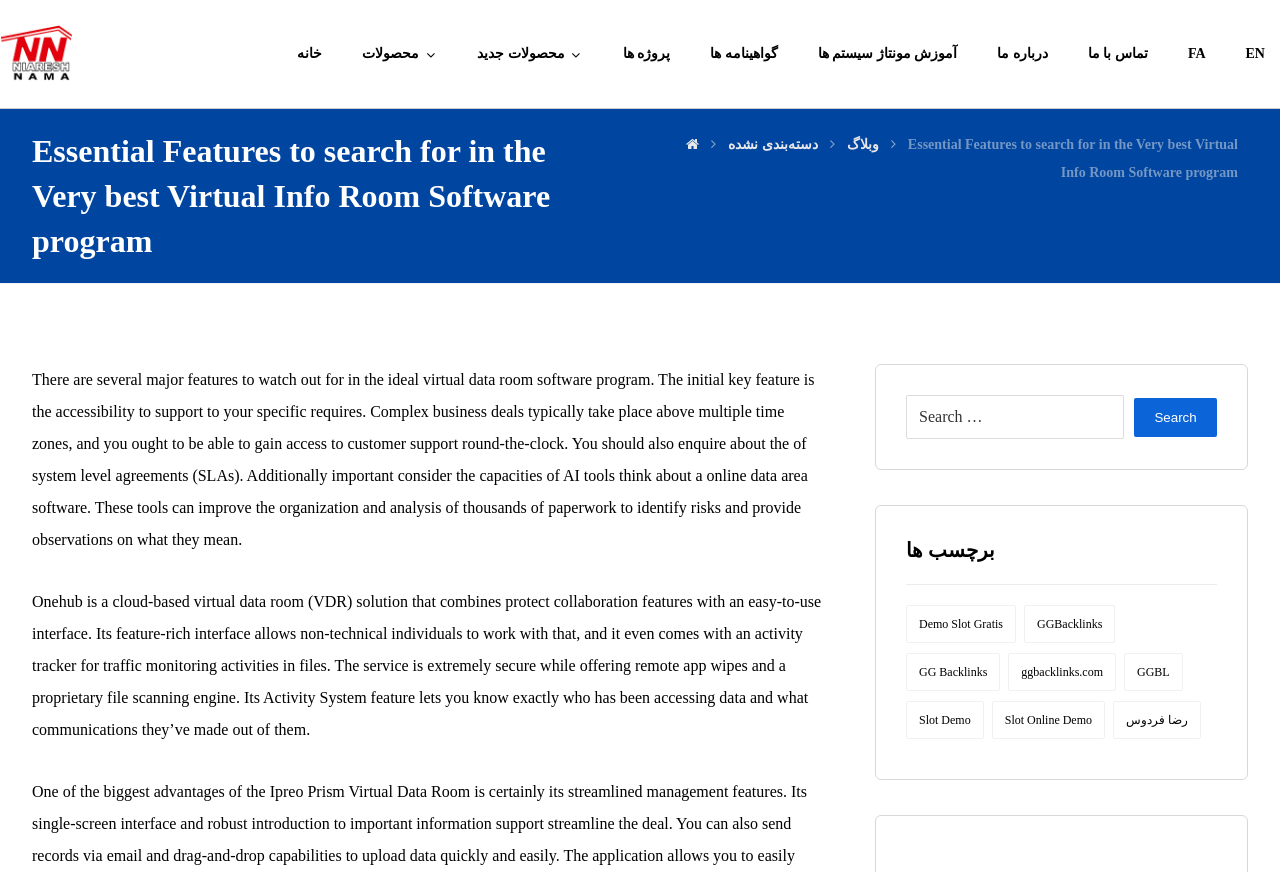Can you specify the bounding box coordinates of the area that needs to be clicked to fulfill the following instruction: "Read about Essential Features to search for in the Very best Virtual Info Room Software program"?

[0.025, 0.136, 0.481, 0.314]